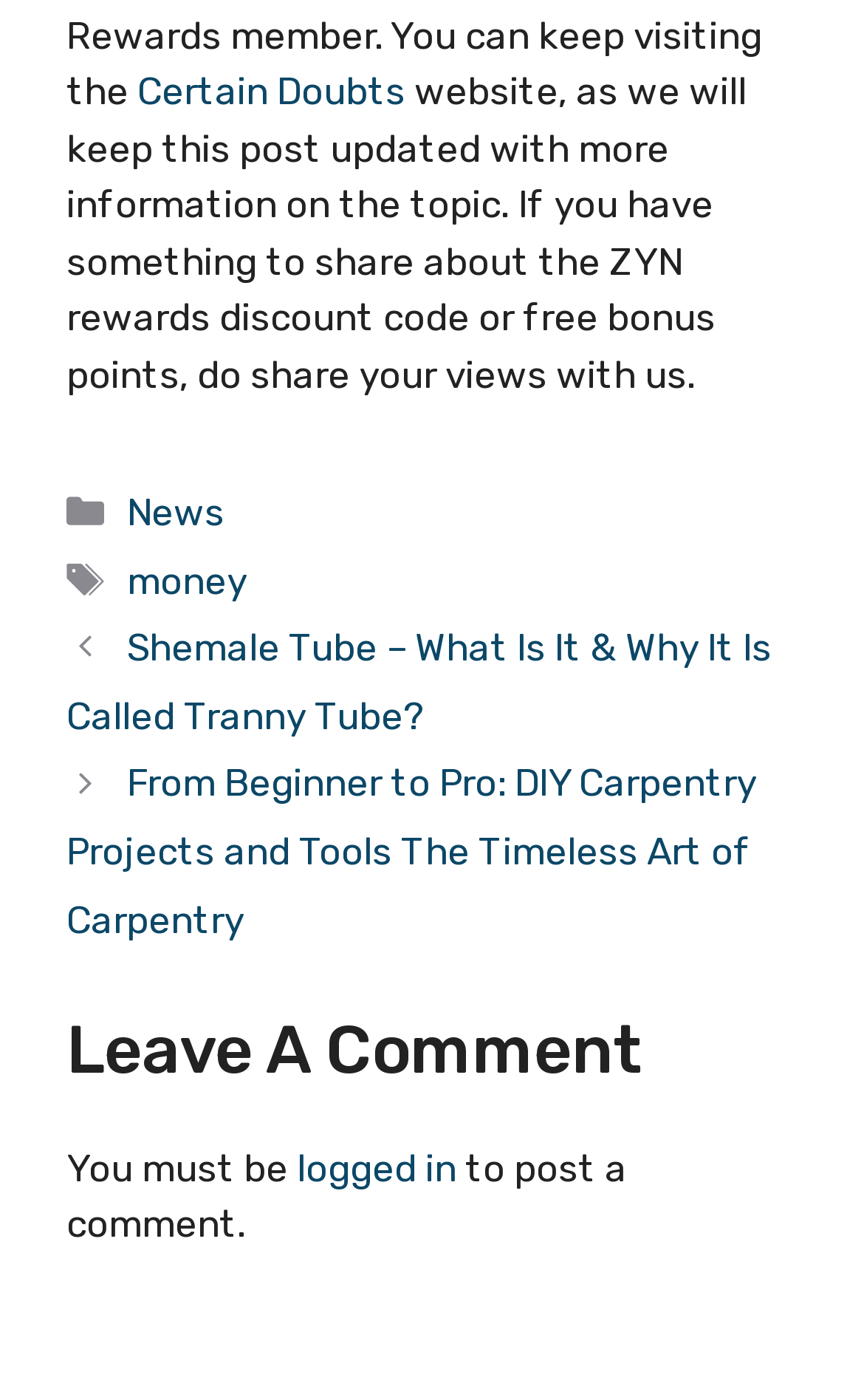Reply to the question with a brief word or phrase: How many posts are listed on the webpage?

2